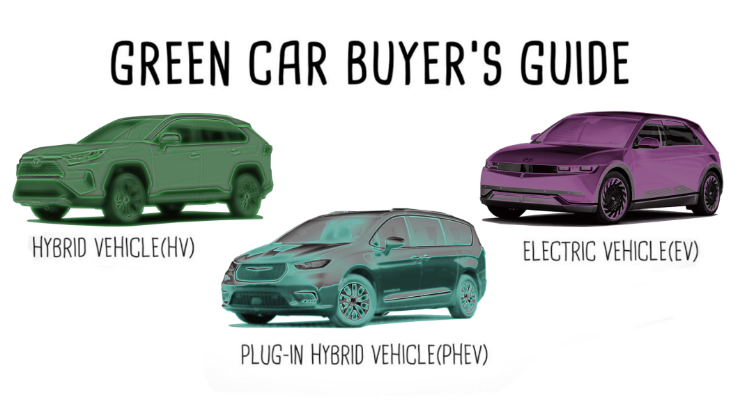Provide a comprehensive description of the image.

The image titled "Green Car Buyer's Guide" showcases three distinct types of environmentally friendly vehicles. At the top, the title emphasizes the guide's focus on green car options. 

1. **Hybrid Vehicle (HV)**: Positioned on the left, this vehicle combines a traditional internal combustion engine with an electric propulsion system, highlighting its efficient fuel usage and reduced emissions.

2. **Plug-In Hybrid Vehicle (PHEV)**: Located in the center, this option offers the flexibility of charging from an external power source while still possessing a gasoline engine. This allows for extended electric-only driving ranges.

3. **Electric Vehicle (EV)**: On the right, this fully electric model highlights the zero-emissions benefits and reliance on electric power alone, representing the forefront of sustainable transportation.

Overall, the image serves as a concise visual guide for consumers considering eco-friendly vehicle options, illustrating the characteristics of each category within the realm of green mobility.